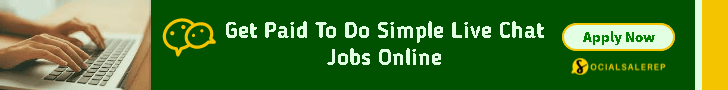Provide a one-word or short-phrase answer to the question:
What is the action suggested by the call-to-action button?

Apply Now